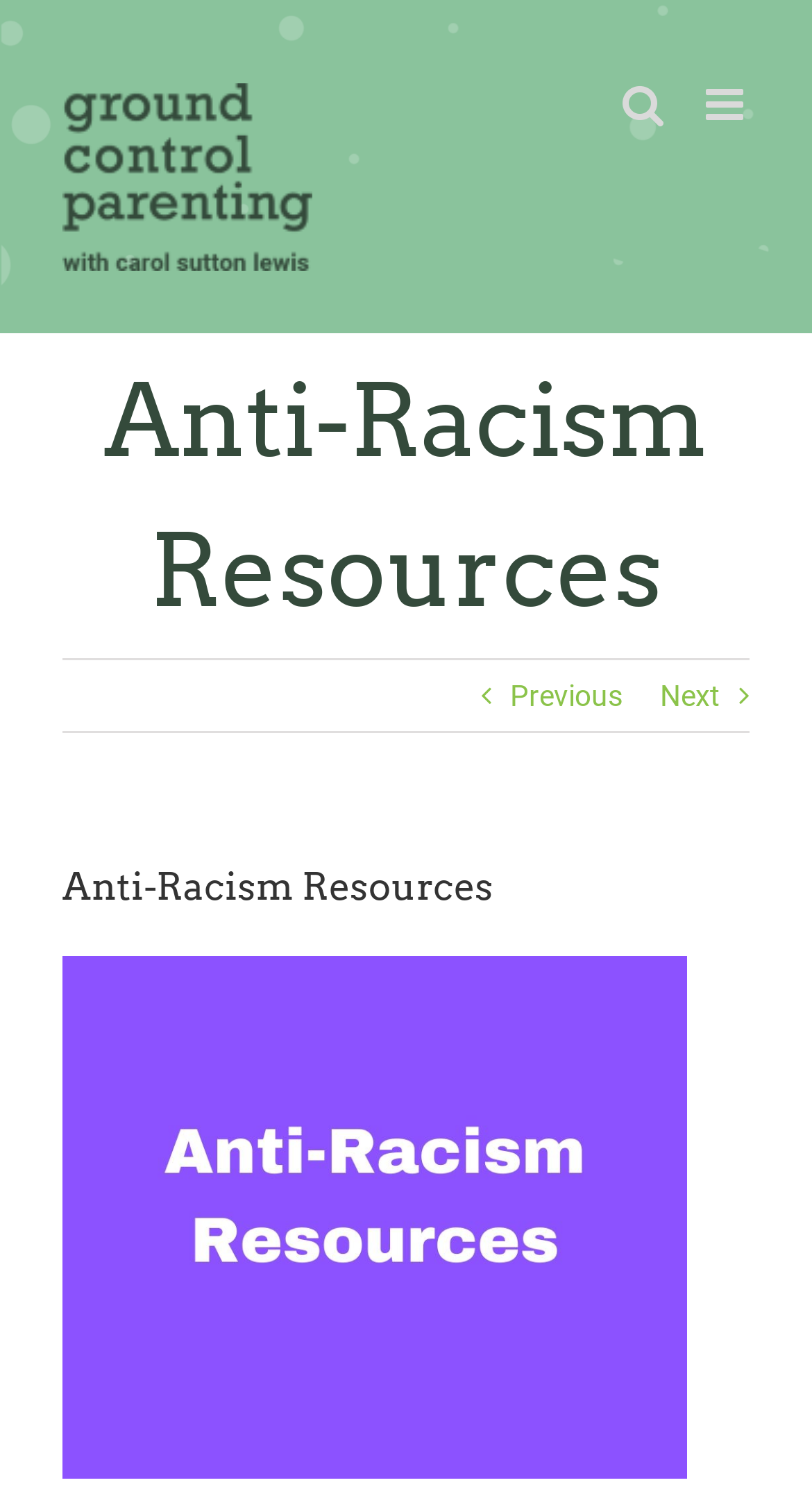How many columns are in the webpage layout?
Please provide a comprehensive answer based on the contents of the image.

Based on the bounding box coordinates, all the elements are stacked vertically, indicating a single-column layout.